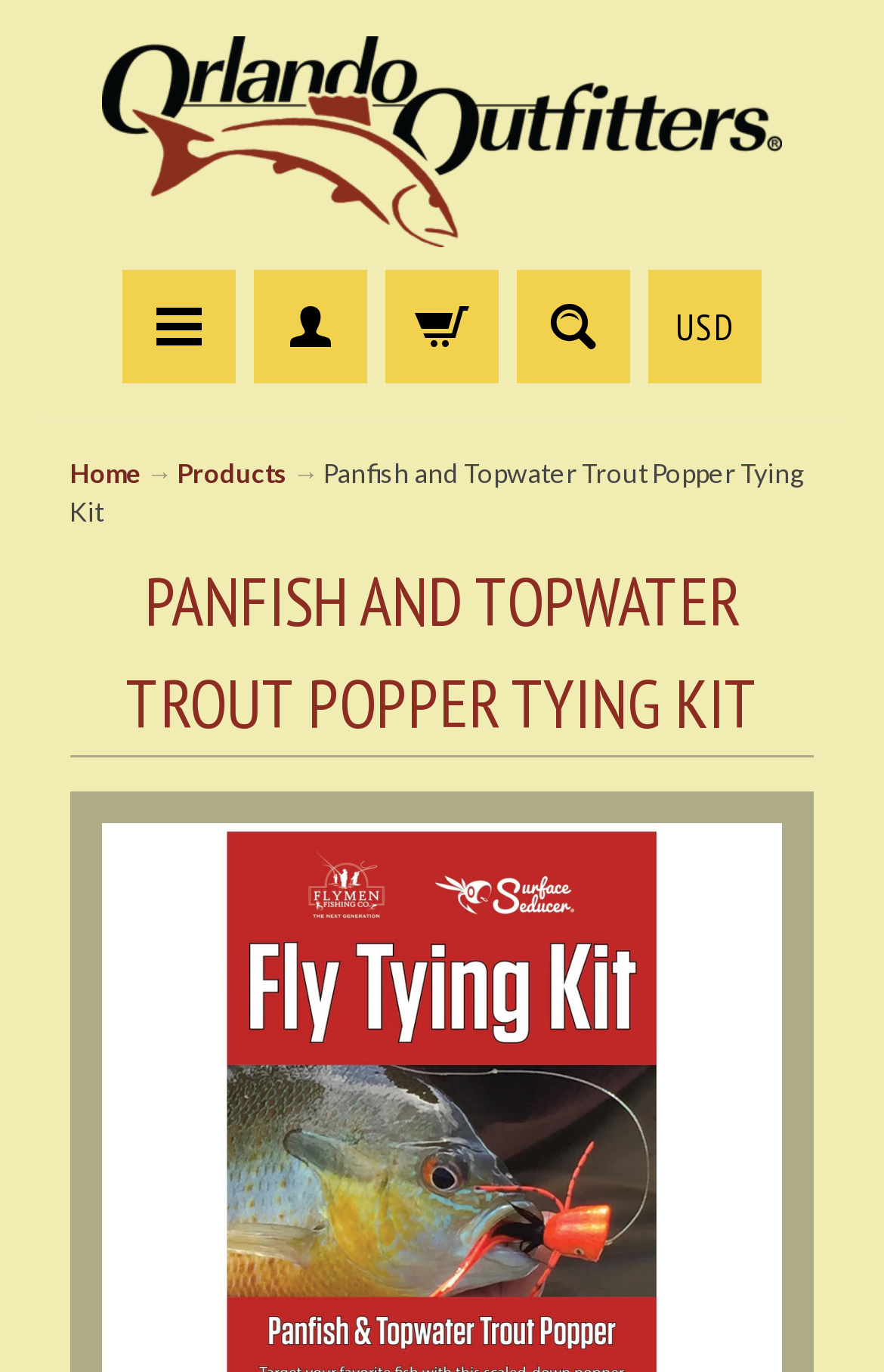Please determine the bounding box coordinates of the element's region to click for the following instruction: "go to home page".

[0.078, 0.333, 0.16, 0.355]